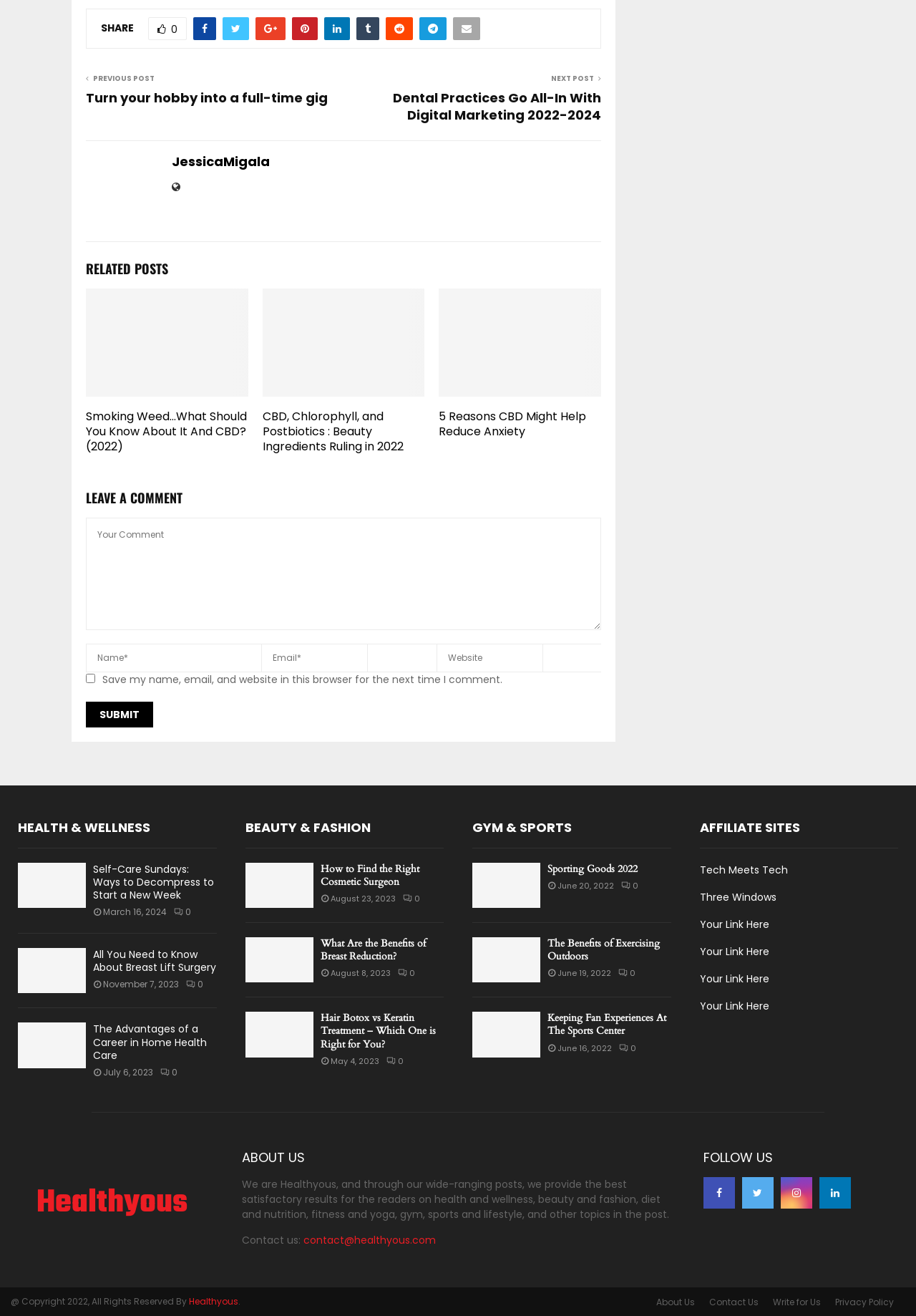Based on the visual content of the image, answer the question thoroughly: What is the category of the first article?

I determined the category of the first article by looking at the heading 'HEALTH & WELLNESS' which is located above the first article.